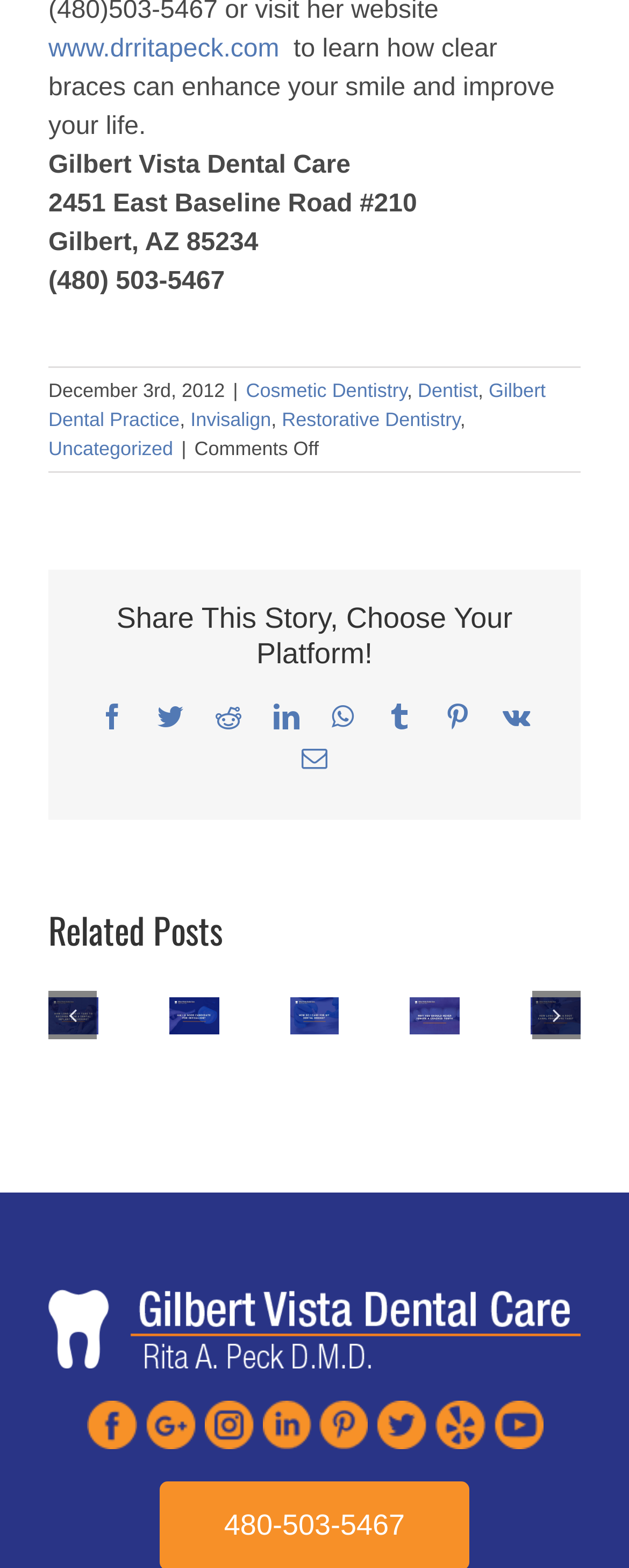Based on the image, provide a detailed and complete answer to the question: 
How many related posts are there?

In the 'Related Posts' section, there are four posts listed, each with an image and a link. Counting these posts, there are 4 related posts in total.